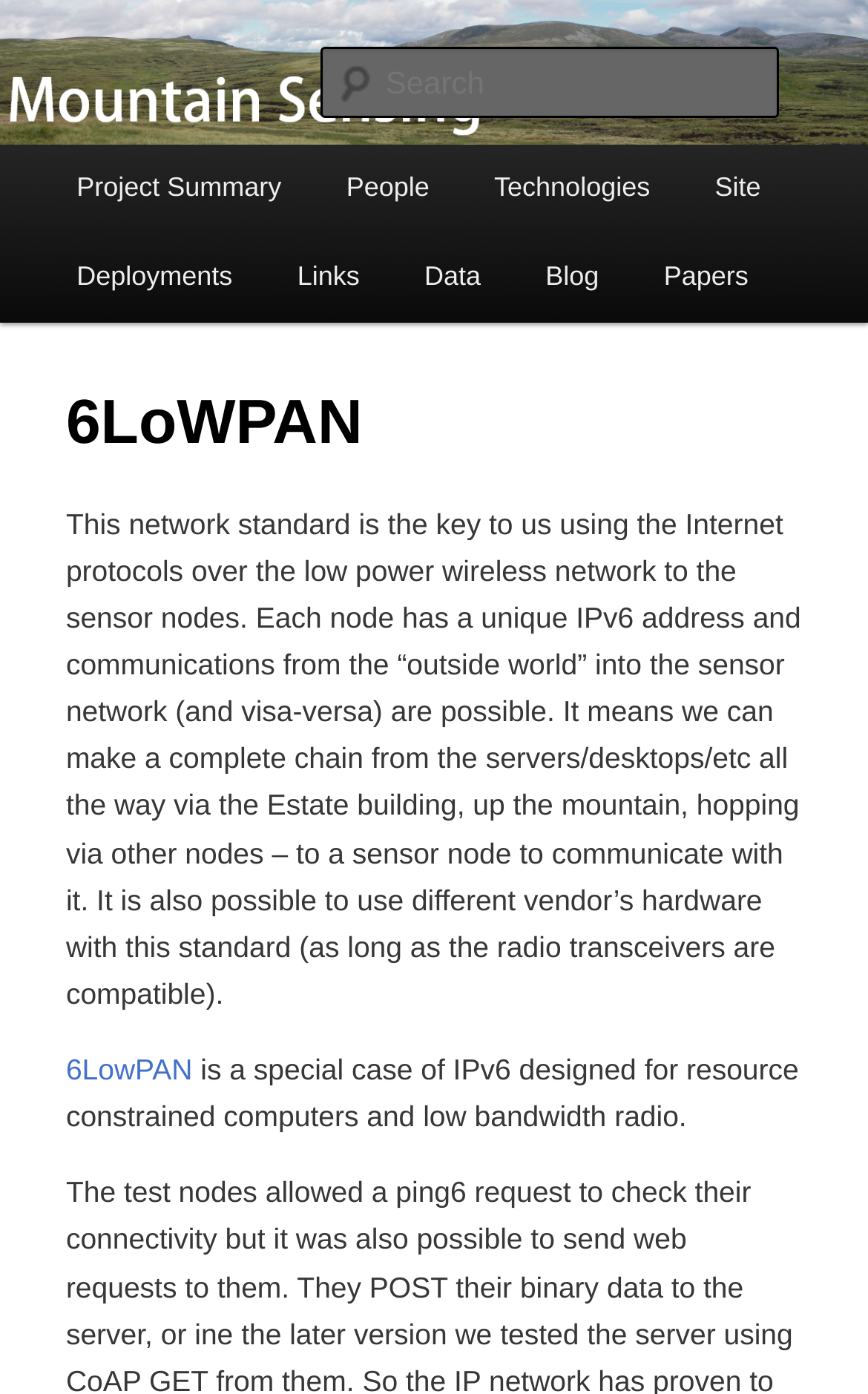Determine the bounding box coordinates of the element's region needed to click to follow the instruction: "Read about Mountain Sensing". Provide these coordinates as four float numbers between 0 and 1, formatted as [left, top, right, bottom].

[0.076, 0.117, 0.606, 0.16]